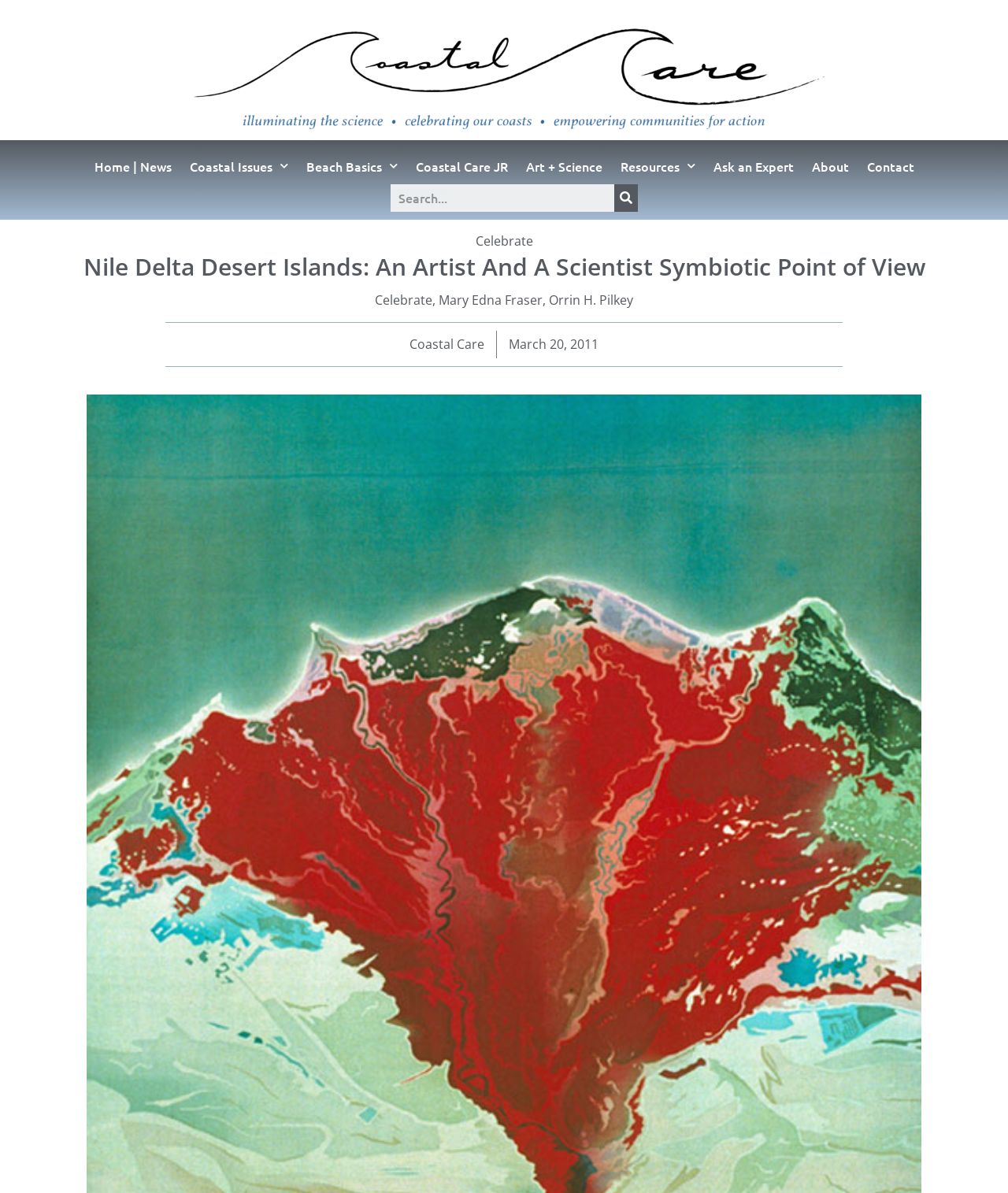What is the date of the article?
Make sure to answer the question with a detailed and comprehensive explanation.

I found the answer by looking at the links on the webpage, specifically the one that says 'March 20, 2011'. This link is likely to be the date of the article because it is mentioned alongside 'Coastal Care', which is likely the publication or website that published the article.